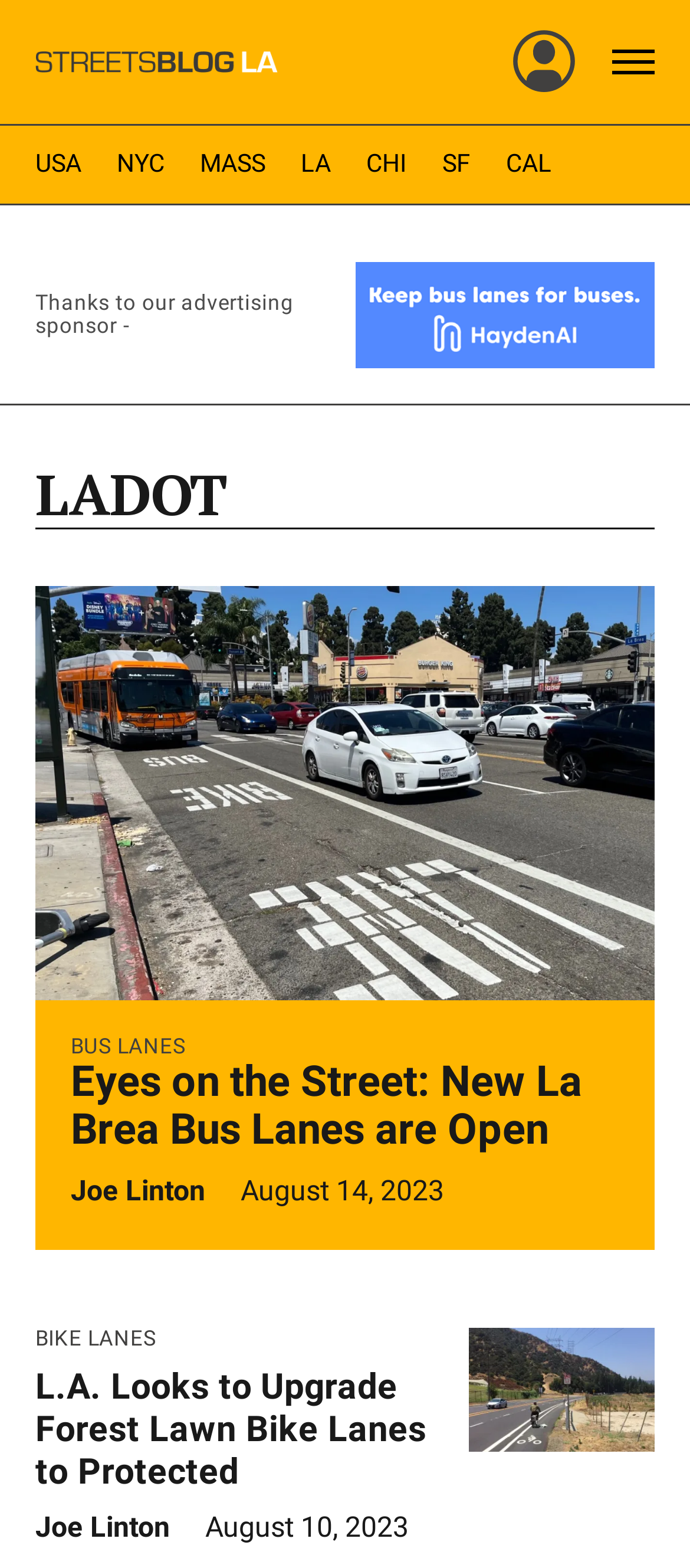What is the date of the article 'Eyes on the Street: New La Brea Bus Lanes are Open'?
Refer to the image and provide a one-word or short phrase answer.

August 14, 2023